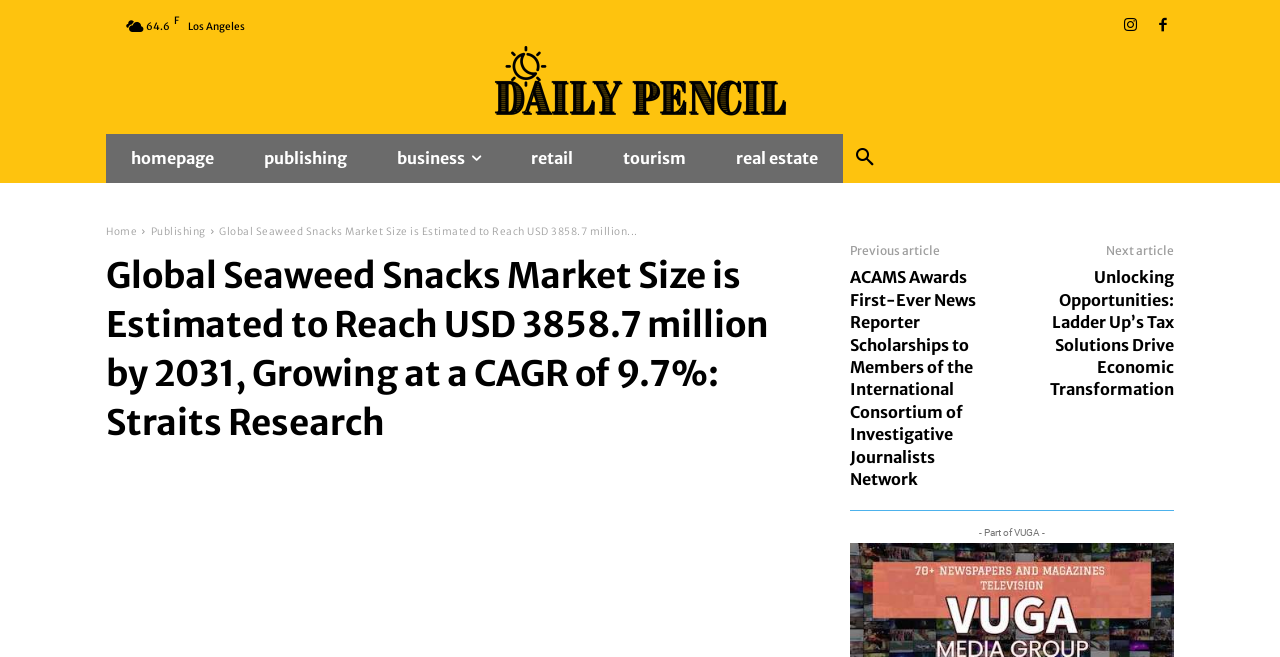How many links are there in the navigation menu?
Answer the question with just one word or phrase using the image.

5